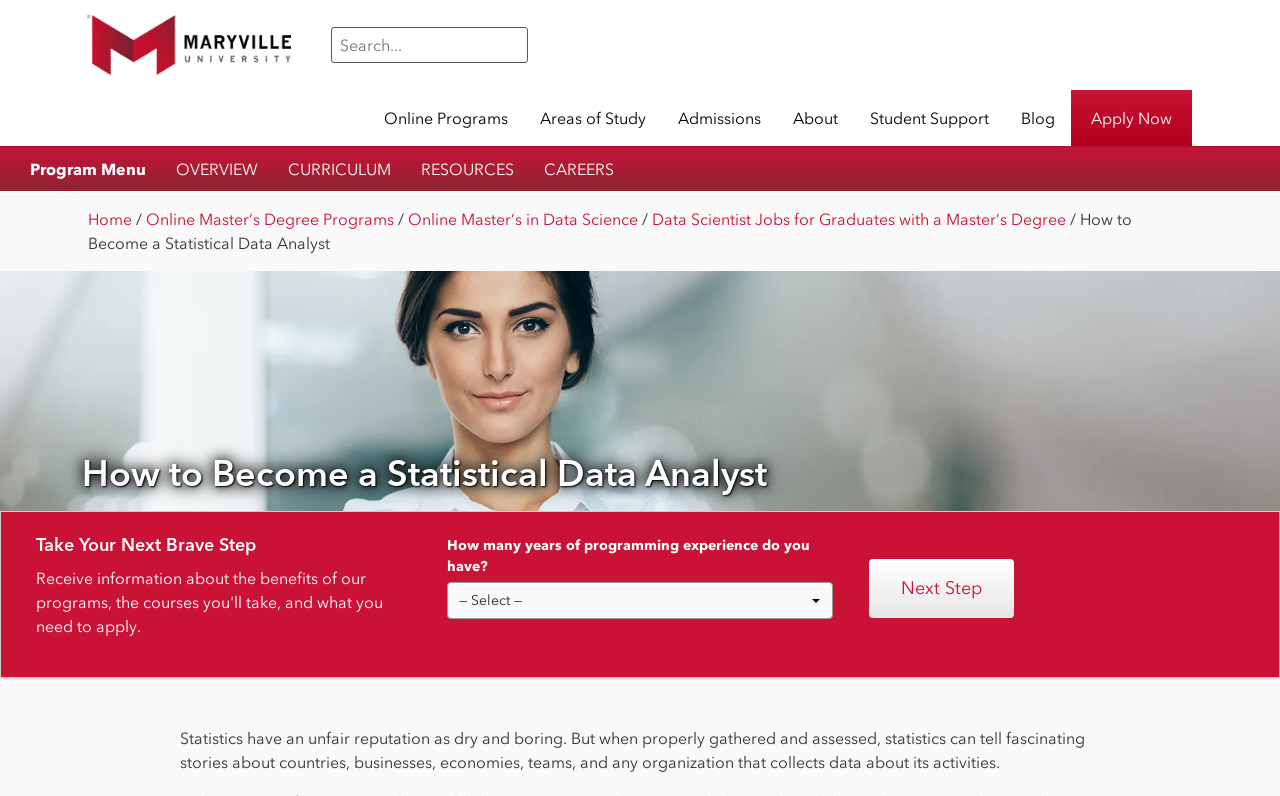Please identify the bounding box coordinates of the element I should click to complete this instruction: 'Select an option for years of programming experience'. The coordinates should be given as four float numbers between 0 and 1, like this: [left, top, right, bottom].

[0.349, 0.731, 0.651, 0.778]